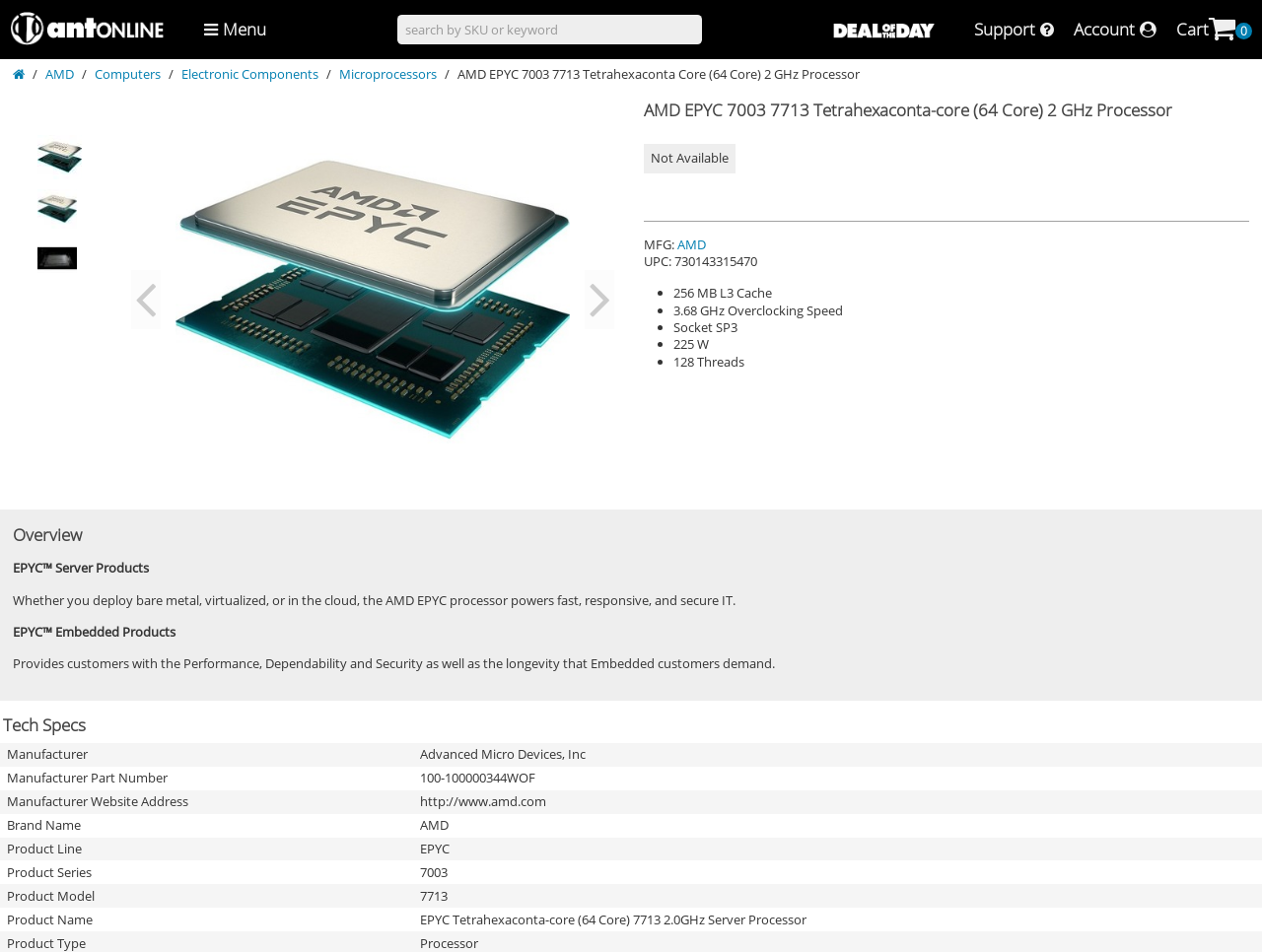How many threads does the processor have?
Refer to the screenshot and answer in one word or phrase.

128